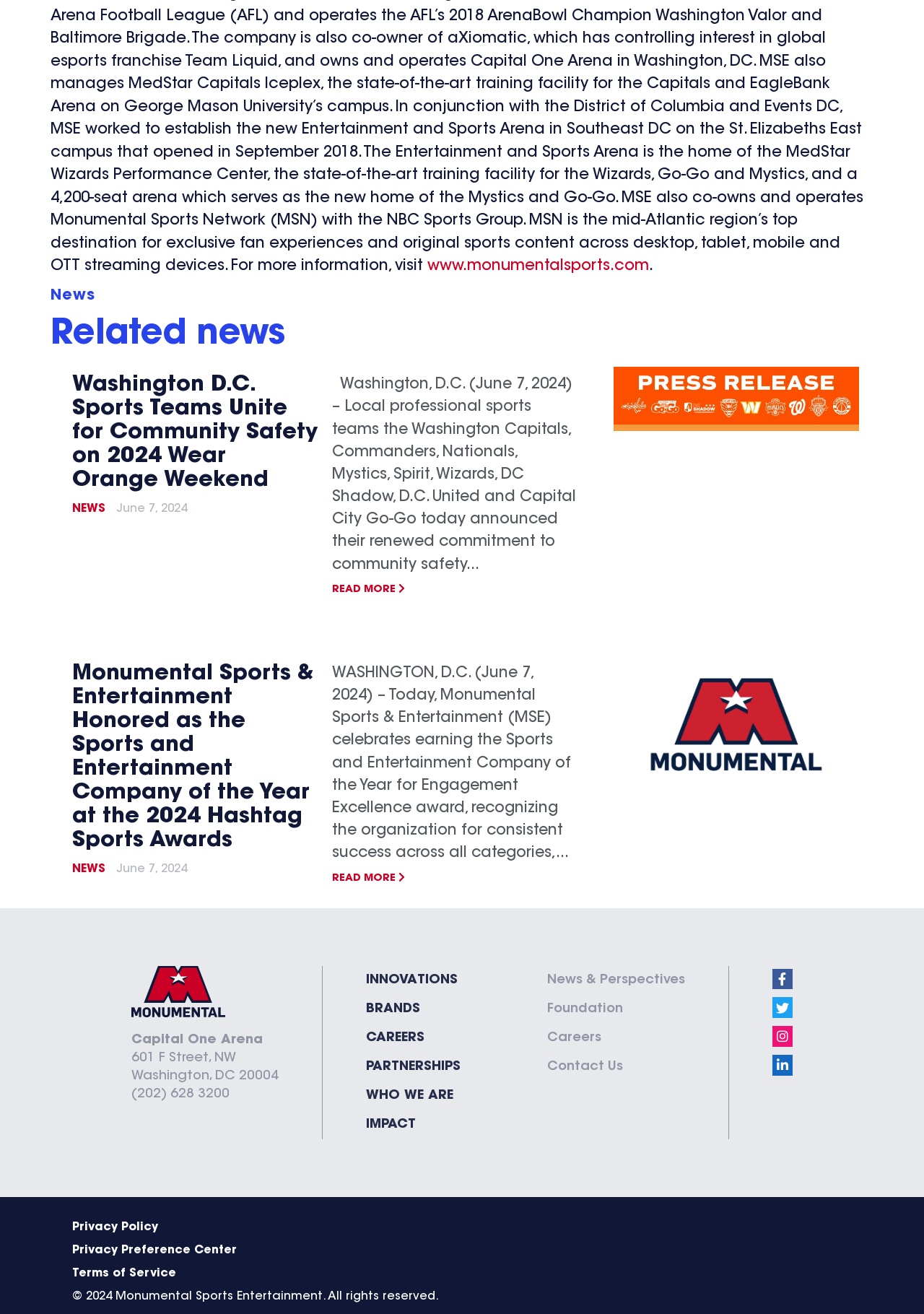Find and indicate the bounding box coordinates of the region you should select to follow the given instruction: "contact the author".

None